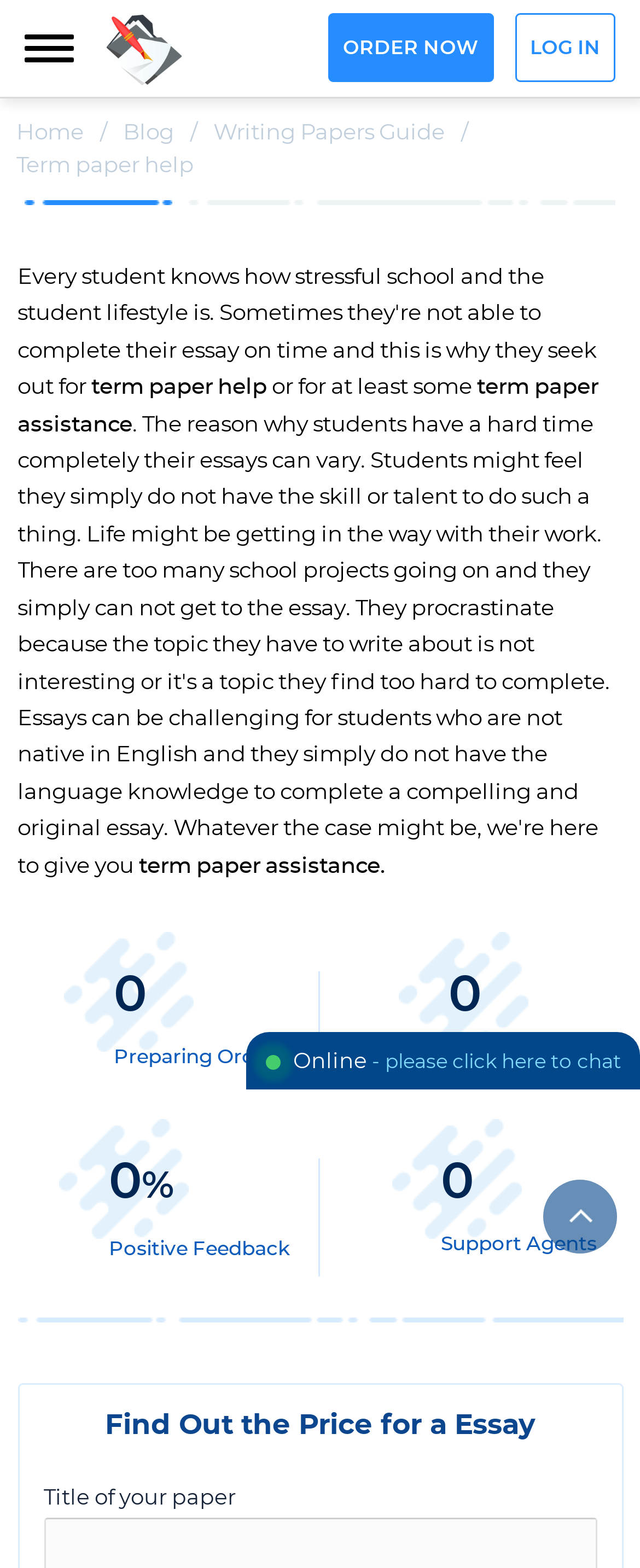Given the description of the UI element: "alt="blog.primewritings.org" title="blog.primewritings.org"", predict the bounding box coordinates in the form of [left, top, right, bottom], with each value being a float between 0 and 1.

[0.167, 0.009, 0.285, 0.06]